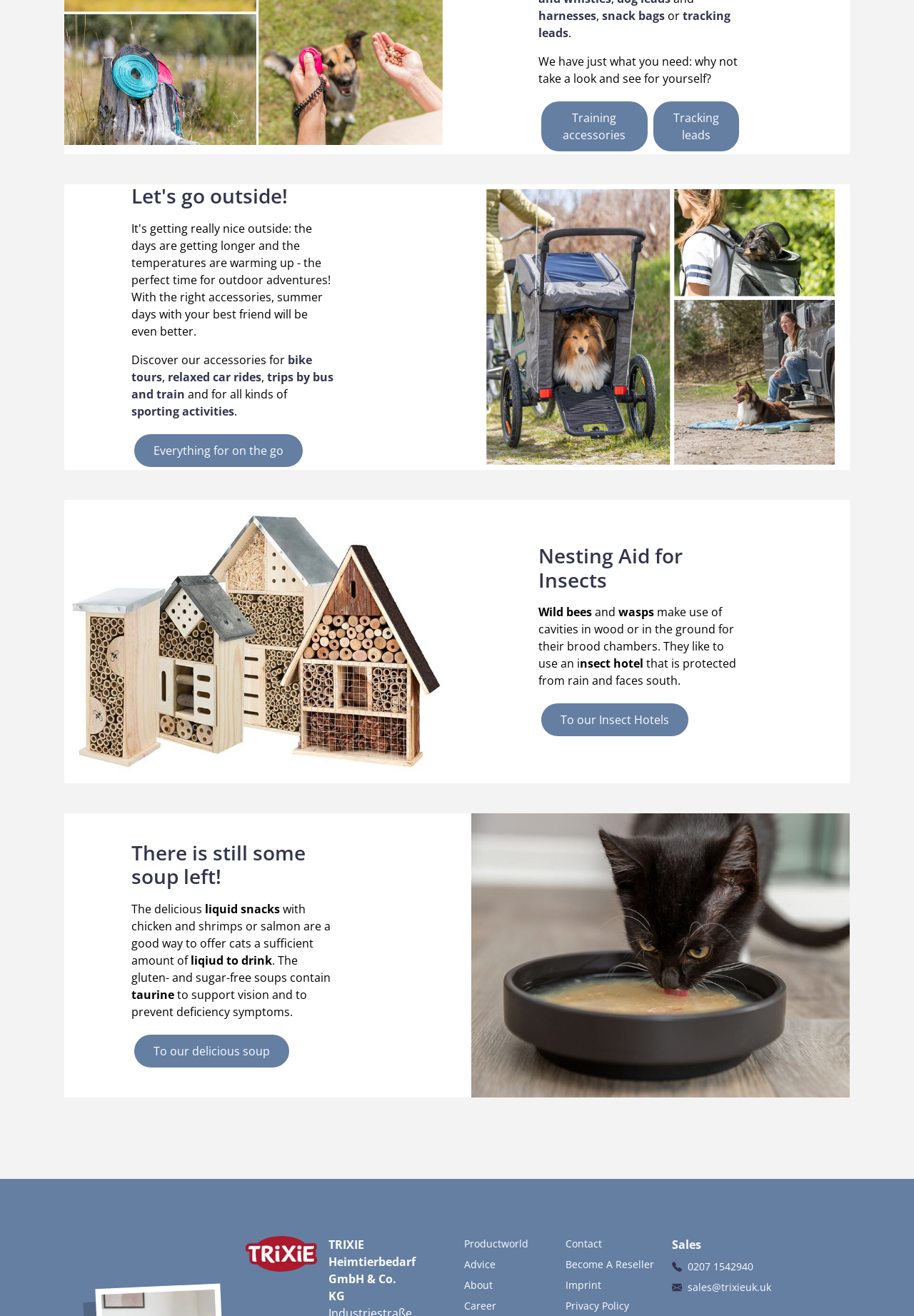Locate the bounding box of the UI element defined by this description: "Become a reseller". The coordinates should be given as four float numbers between 0 and 1, formatted as [left, top, right, bottom].

[0.619, 0.955, 0.716, 0.966]